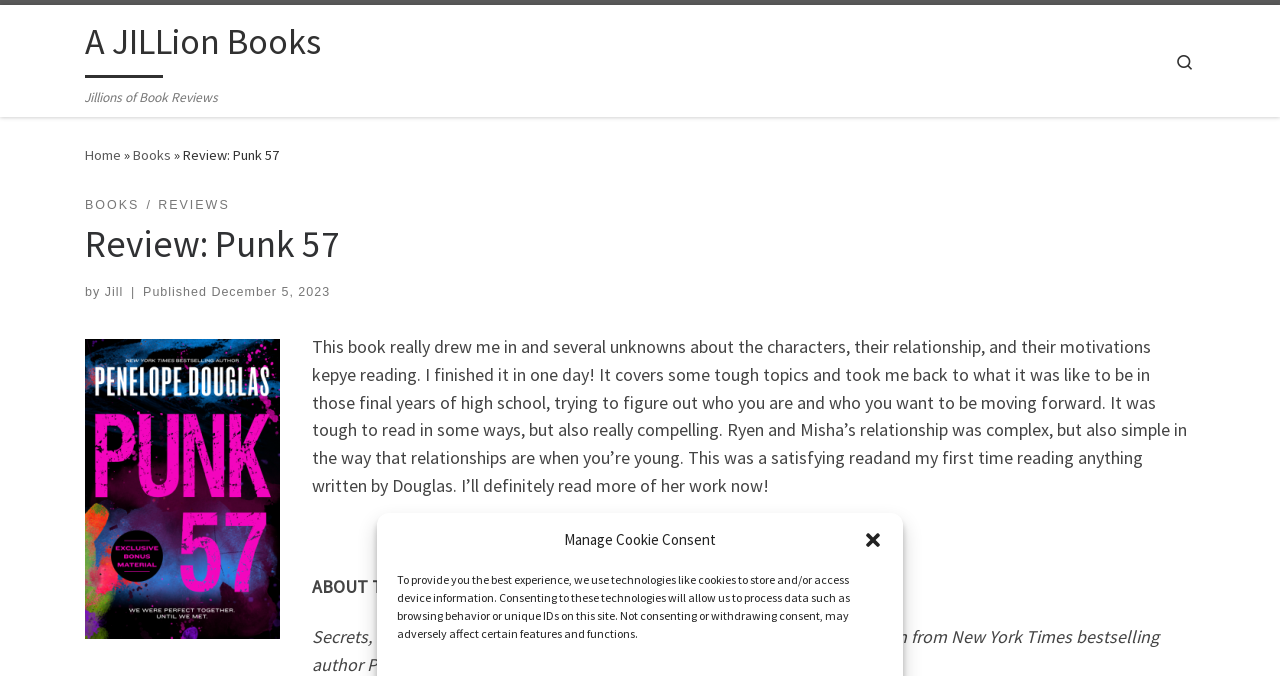Craft a detailed narrative of the webpage's structure and content.

This webpage is a book review page, specifically for the book "Punk 57" by Jill. At the top right corner, there is a button to close a dialog box. Below it, there is a static text block explaining the use of cookies on the website.

On the top left, there is a link to skip to the content, followed by a link to "A JILLion Books" and a static text "Jillions of Book Reviews". Next to it, there is a search icon with a link to search.

The main content of the page is divided into sections. The first section has a header with links to "BOOKS" and "REVIEWS". Below it, there is a heading "Review: Punk 57" followed by the author's name "Jill" and the publication date "December 5, 2023".

The main review text is a long paragraph that summarizes the book's content and the reviewer's experience. It mentions that the book drew the reviewer in, covering tough topics and complex relationships. The review is positive, stating that it was a satisfying read and the reviewer will read more of the author's work.

Below the review, there is a static text "ABOUT THE BOOK", which likely introduces the book's summary or details.